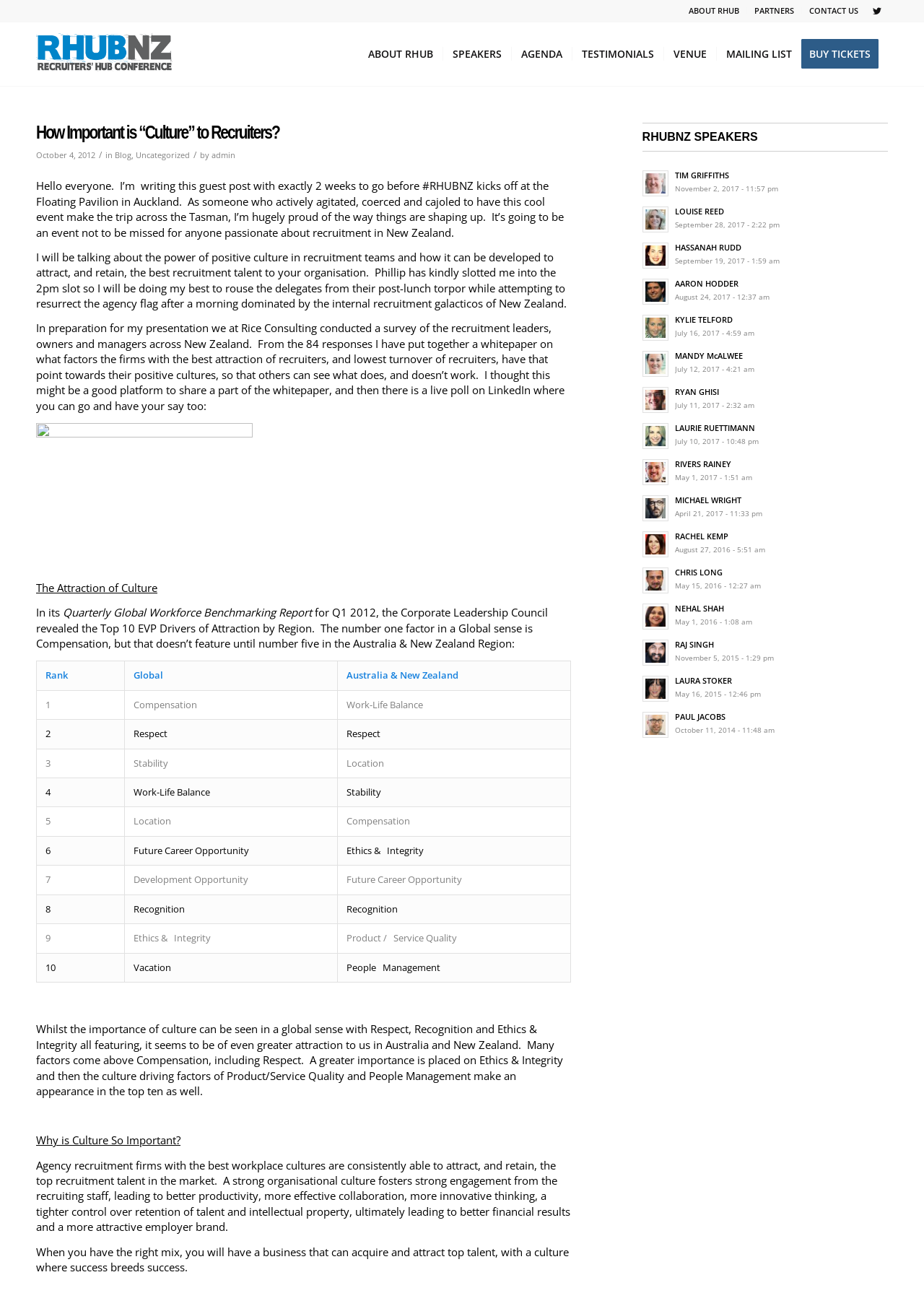Answer succinctly with a single word or phrase:
What is the topic of the blog post?

Culture in recruitment